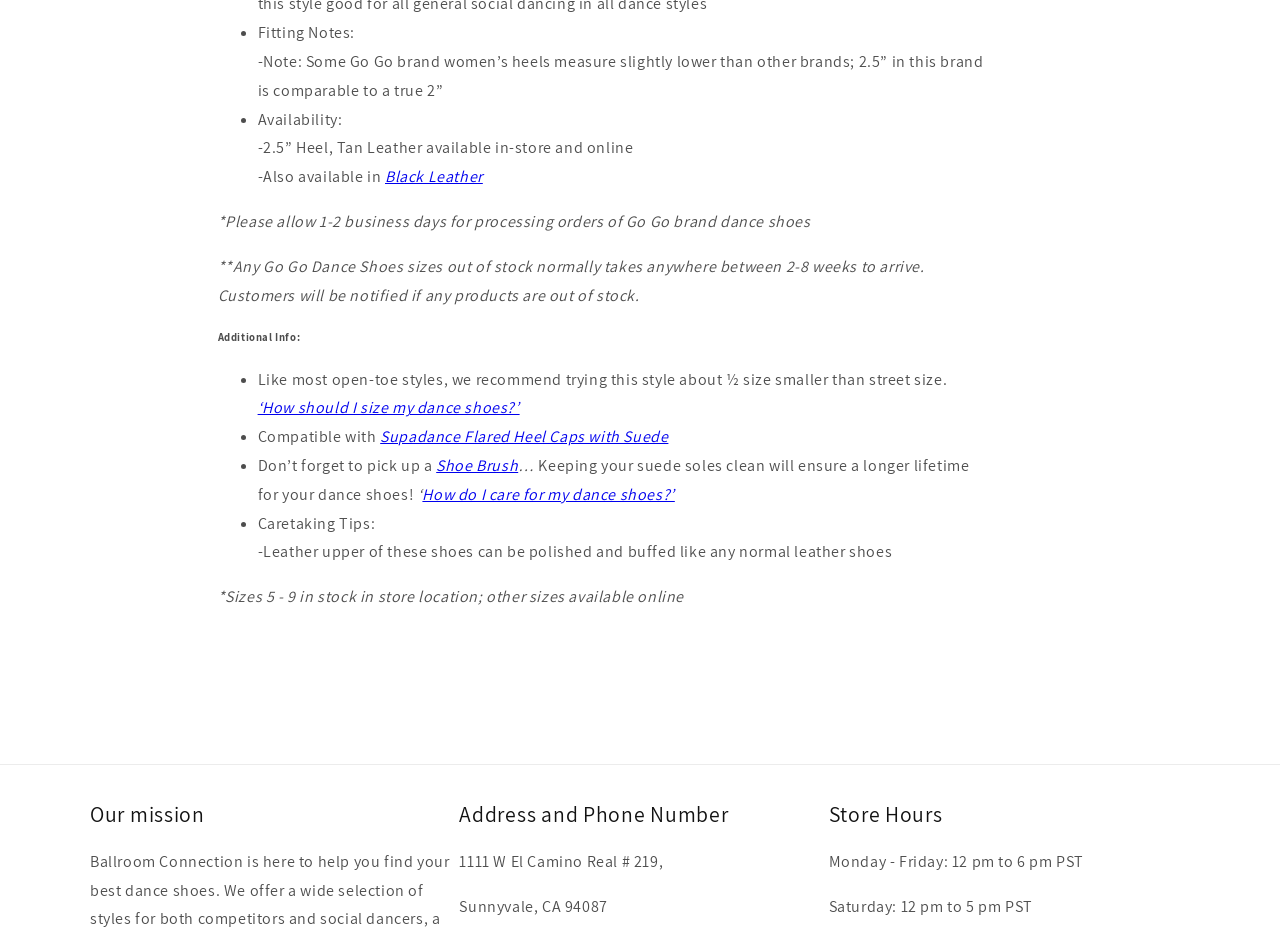Please answer the following question using a single word or phrase: What is the address of the store?

1111 W El Camino Real # 219, Sunnyvale, CA 94087